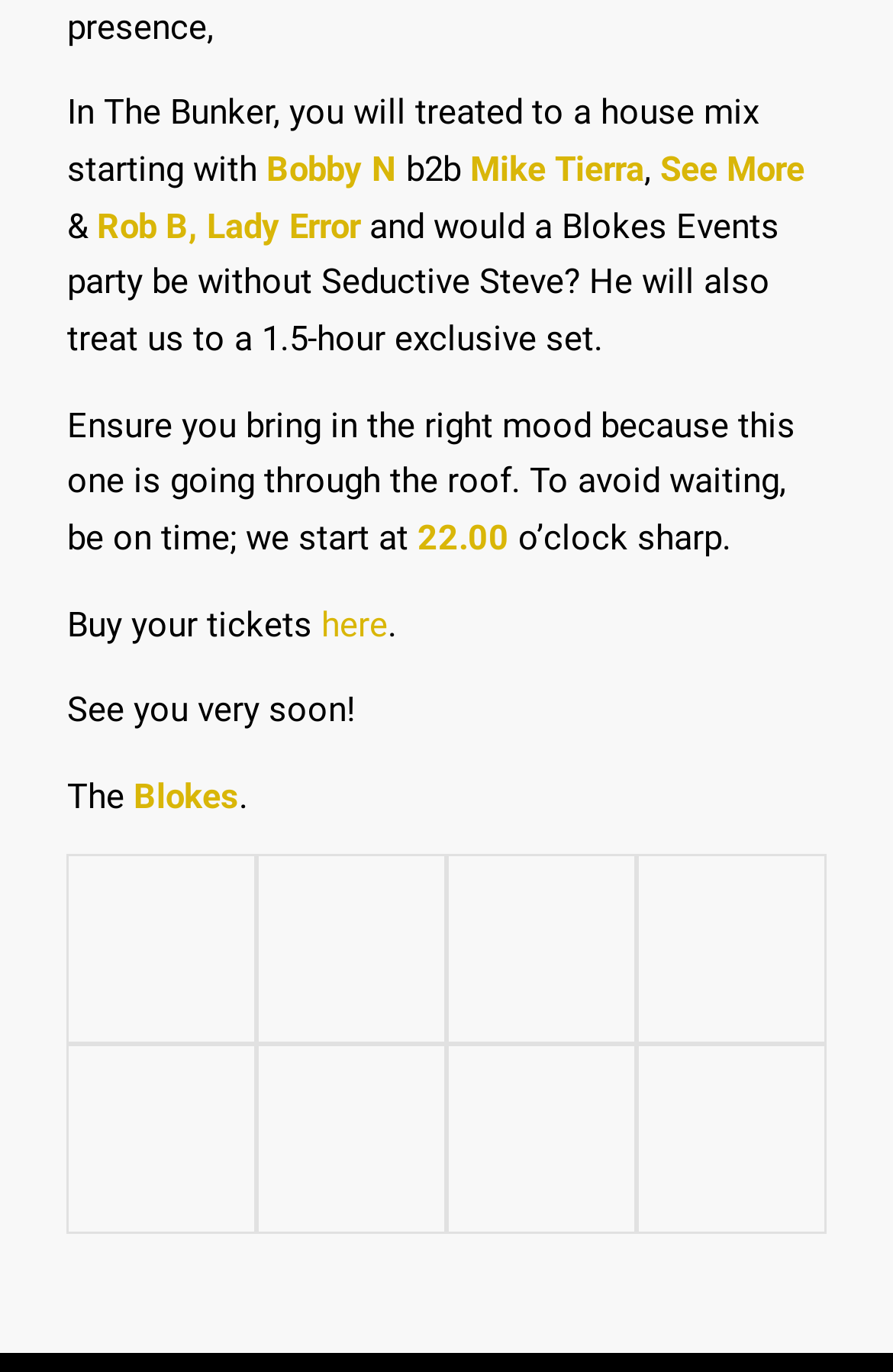Carefully examine the image and provide an in-depth answer to the question: What time does the event start?

The start time of the event is mentioned in the text as '22.00 o'clock sharp', which indicates that the event begins at 10:00 PM.